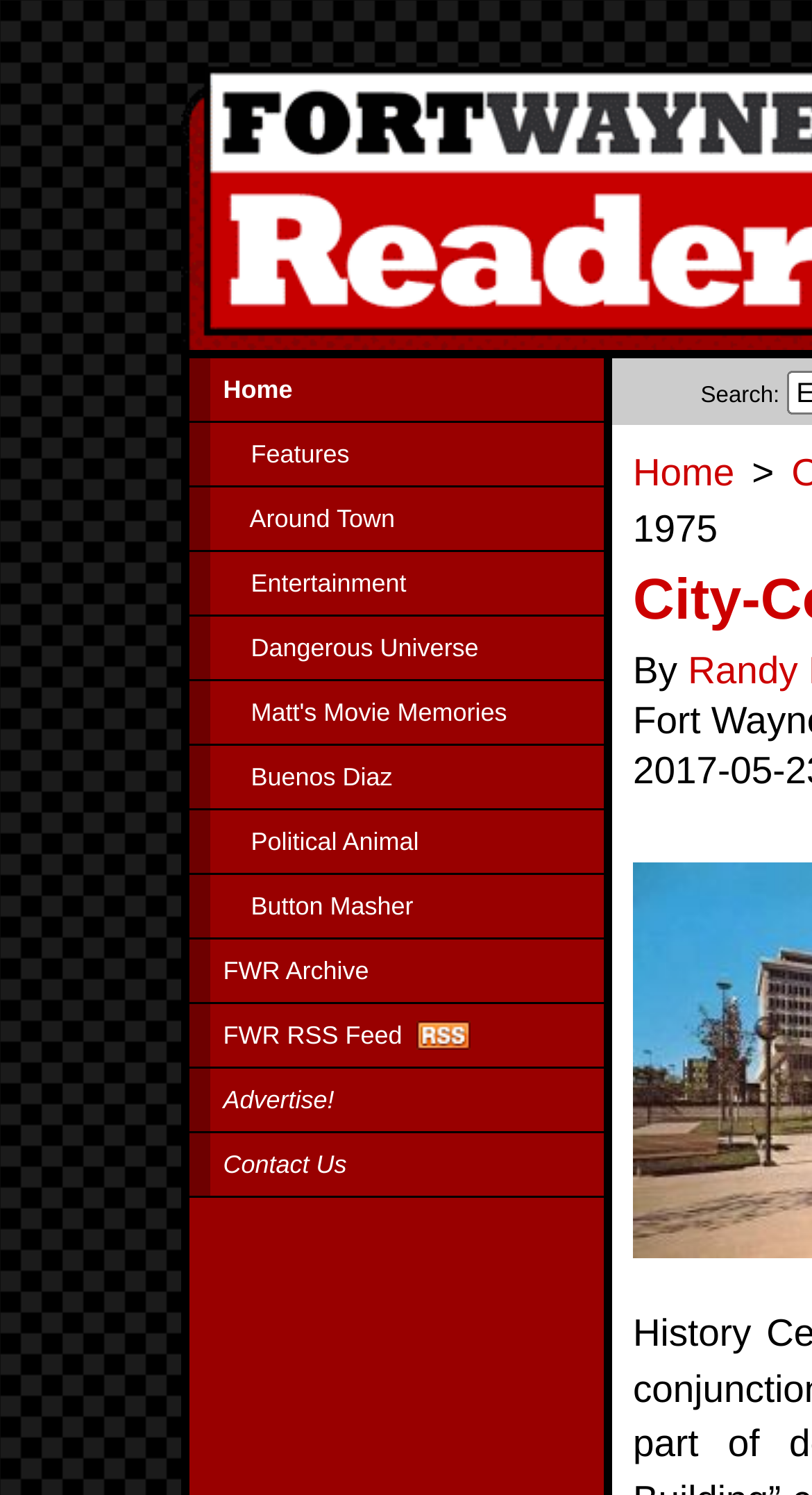Describe the entire webpage, focusing on both content and design.

The webpage is about the City-County Building, circa 1975. At the top, there is a navigation menu with 11 links, including "Home", "Features", "Around Town", "Entertainment", and others. These links are aligned horizontally and take up about half of the screen's width. 

Below the navigation menu, there is a prominent image, located roughly in the middle of the screen. 

On the left side of the screen, there is another column of links, including "Advertise!" and "Contact Us". The "Contact Us" link has a submenu with a single link, "Home", which is positioned below it.